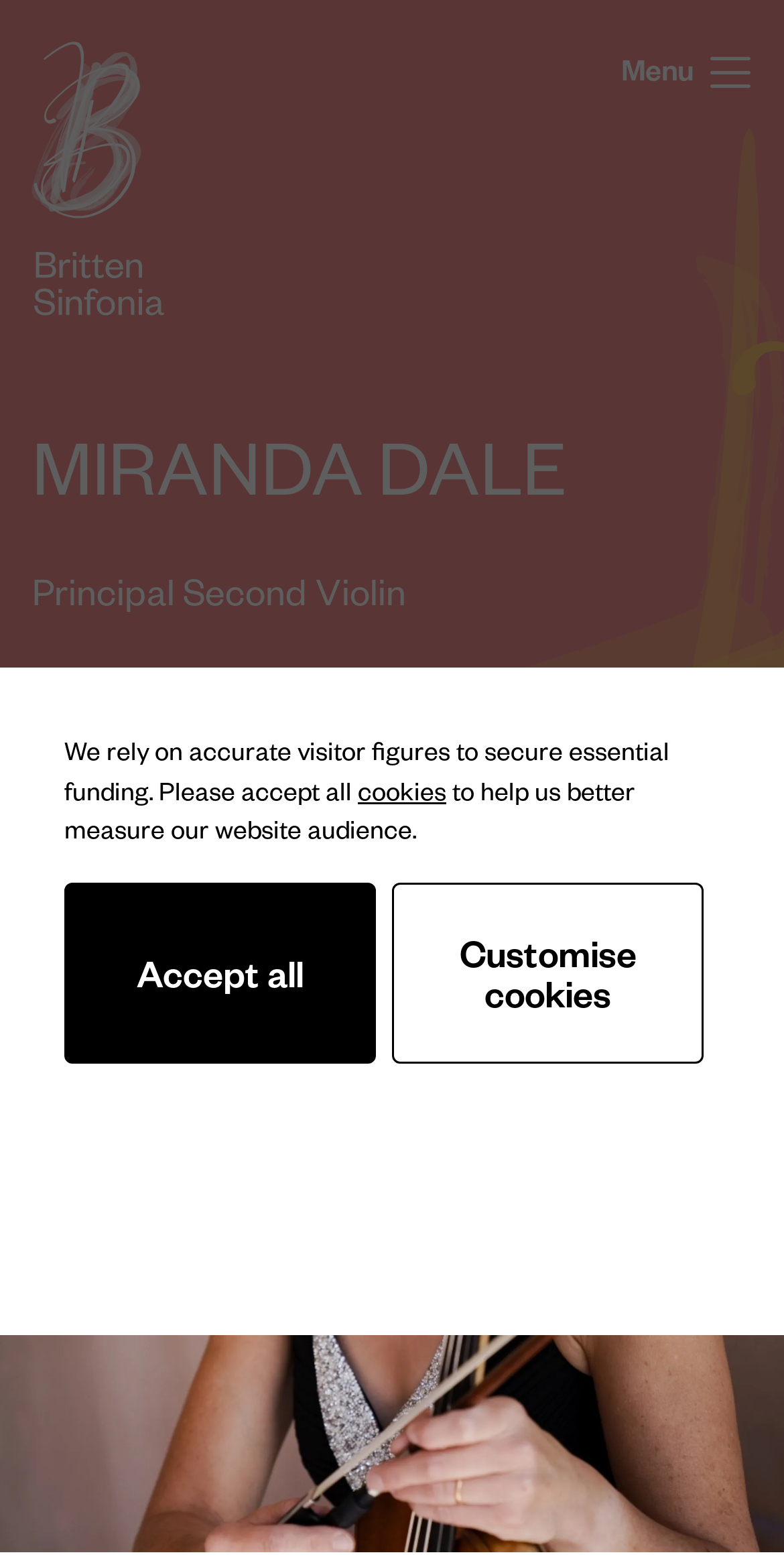Determine the bounding box coordinates in the format (top-left x, top-left y, bottom-right x, bottom-right y). Ensure all values are floating point numbers between 0 and 1. Identify the bounding box of the UI element described by: Accept all

[0.082, 0.563, 0.479, 0.679]